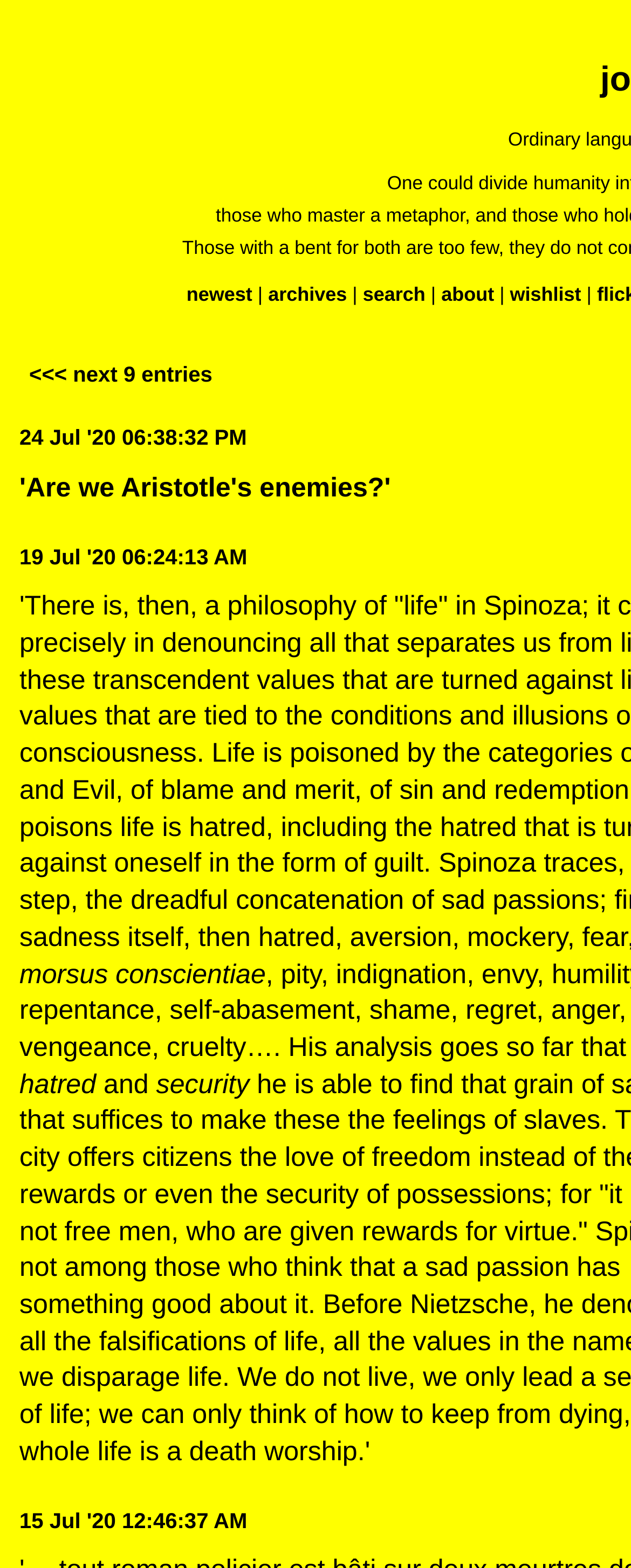Find the bounding box coordinates of the element you need to click on to perform this action: 'view wishlist'. The coordinates should be represented by four float values between 0 and 1, in the format [left, top, right, bottom].

[0.808, 0.18, 0.921, 0.195]